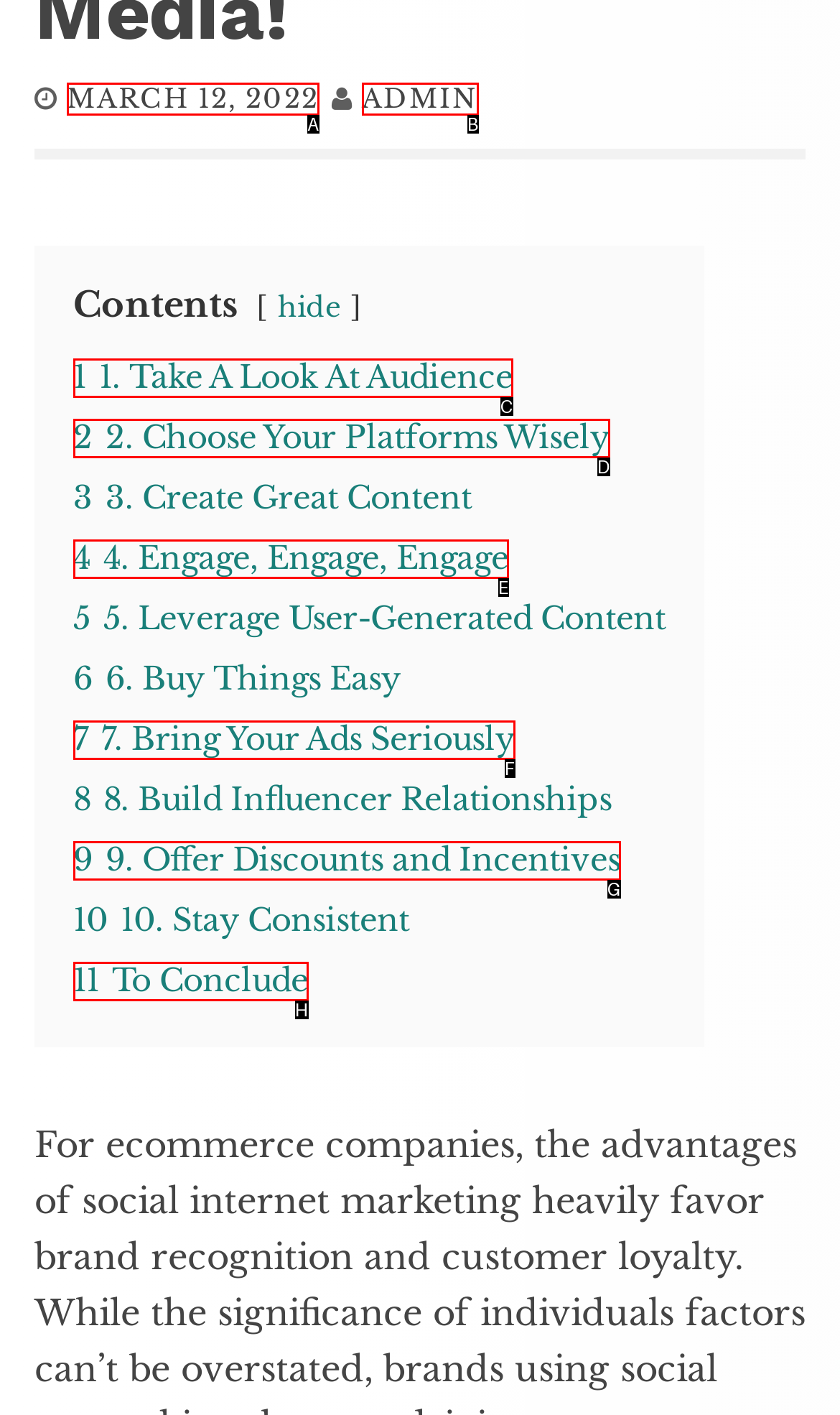Select the letter of the option that corresponds to: March 12, 2022
Provide the letter from the given options.

A